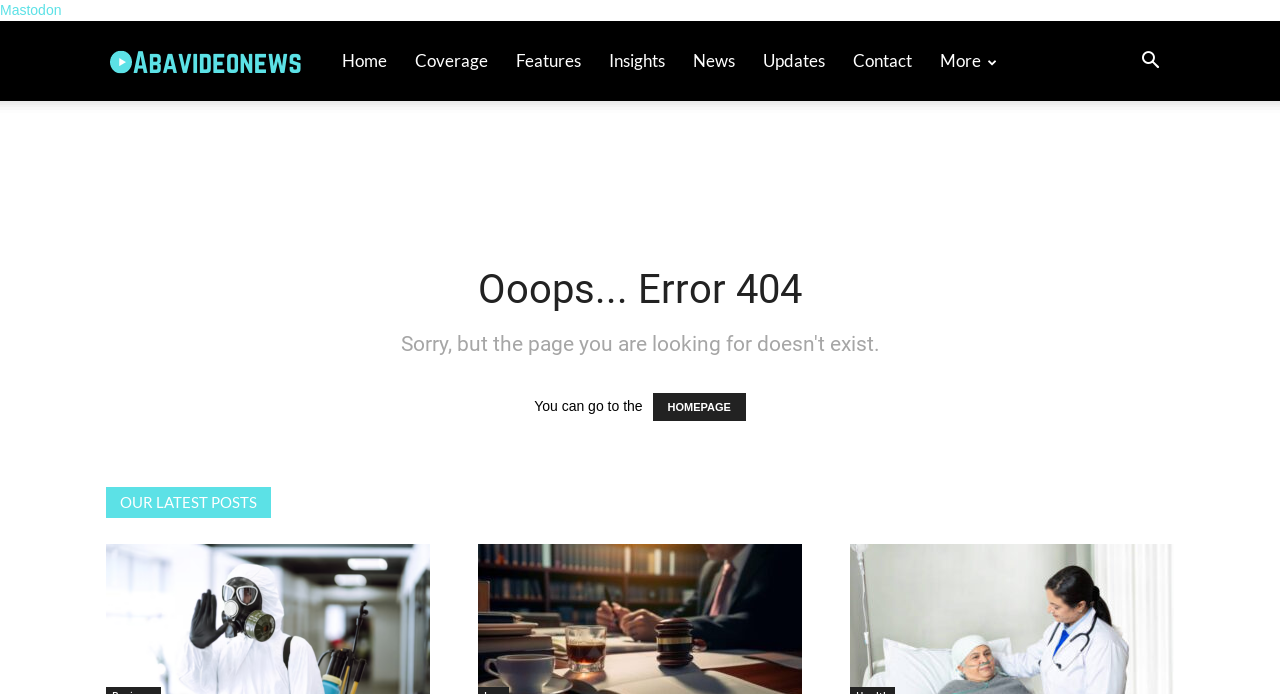Please find the bounding box coordinates of the element that needs to be clicked to perform the following instruction: "visit ABA Video News". The bounding box coordinates should be four float numbers between 0 and 1, represented as [left, top, right, bottom].

[0.083, 0.03, 0.256, 0.146]